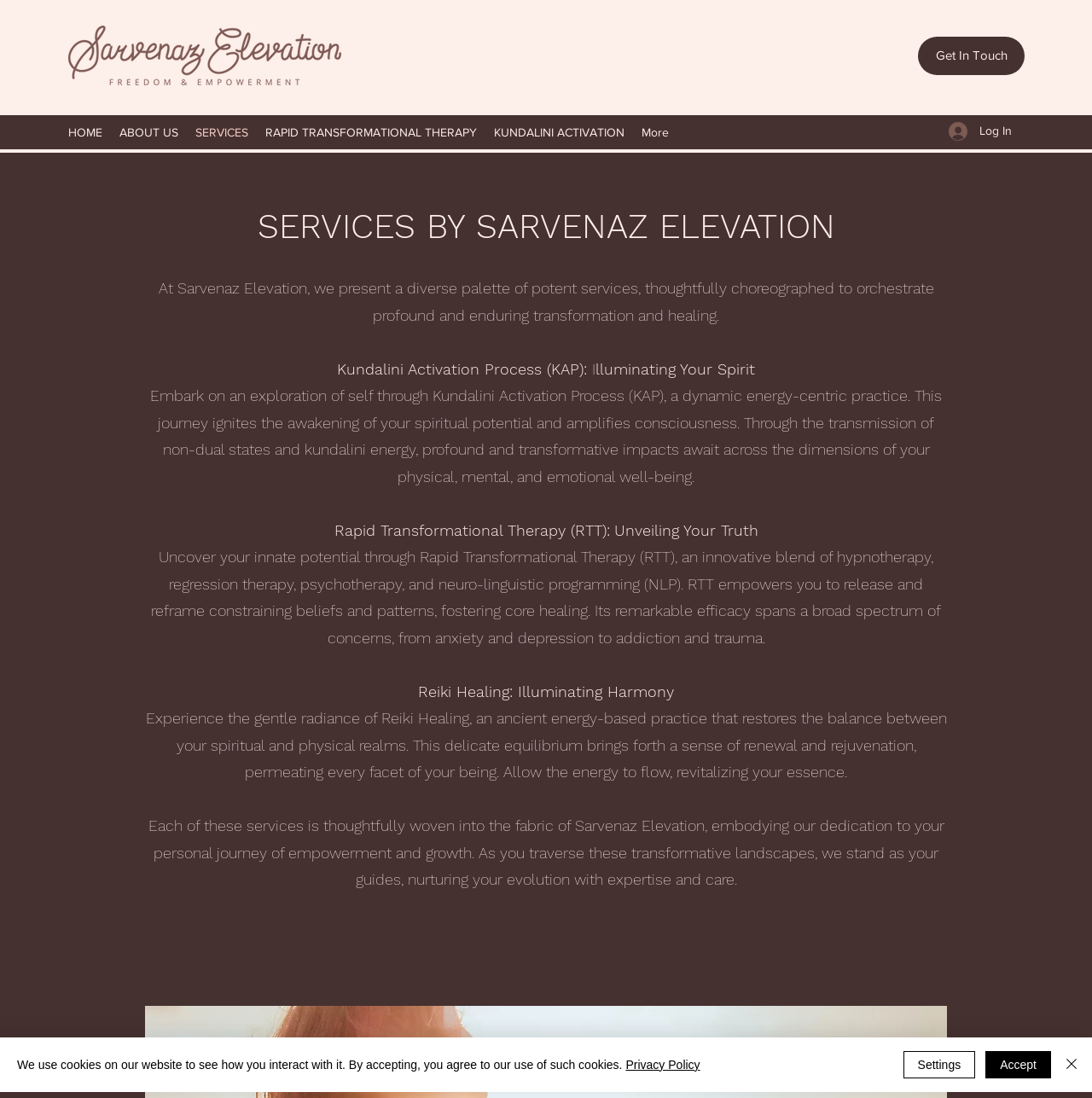Please reply to the following question using a single word or phrase: 
How many links are in the navigation section?

6